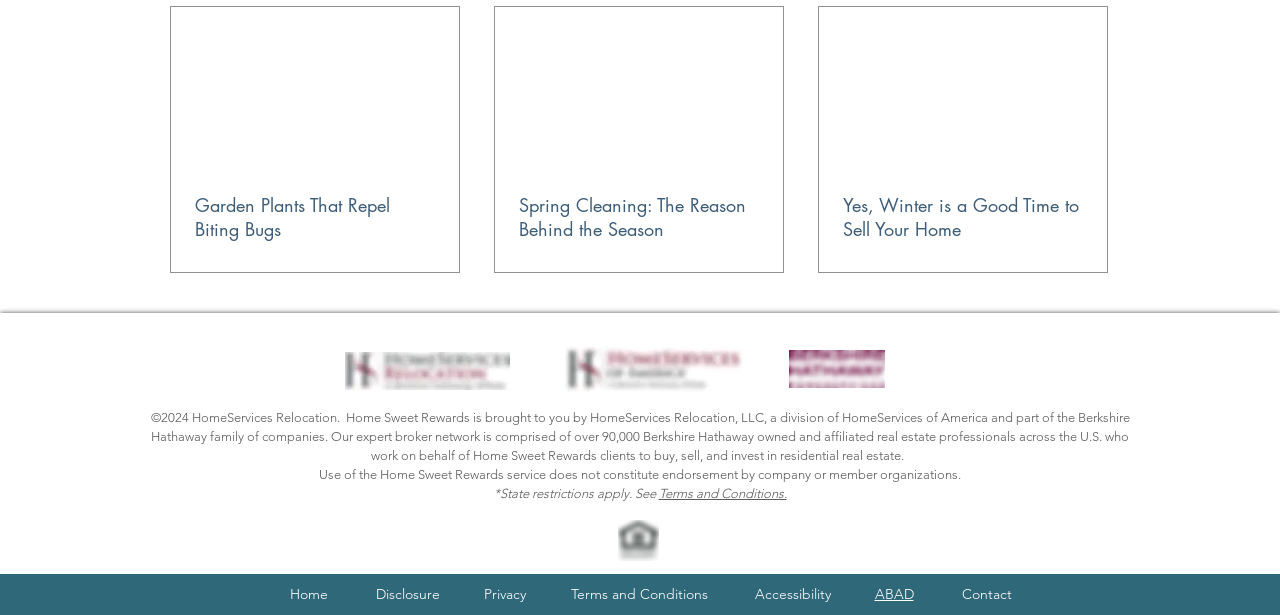Please identify the bounding box coordinates for the region that you need to click to follow this instruction: "Click on the link 'Spring Cleaning: The Reason Behind the Season'".

[0.405, 0.314, 0.593, 0.392]